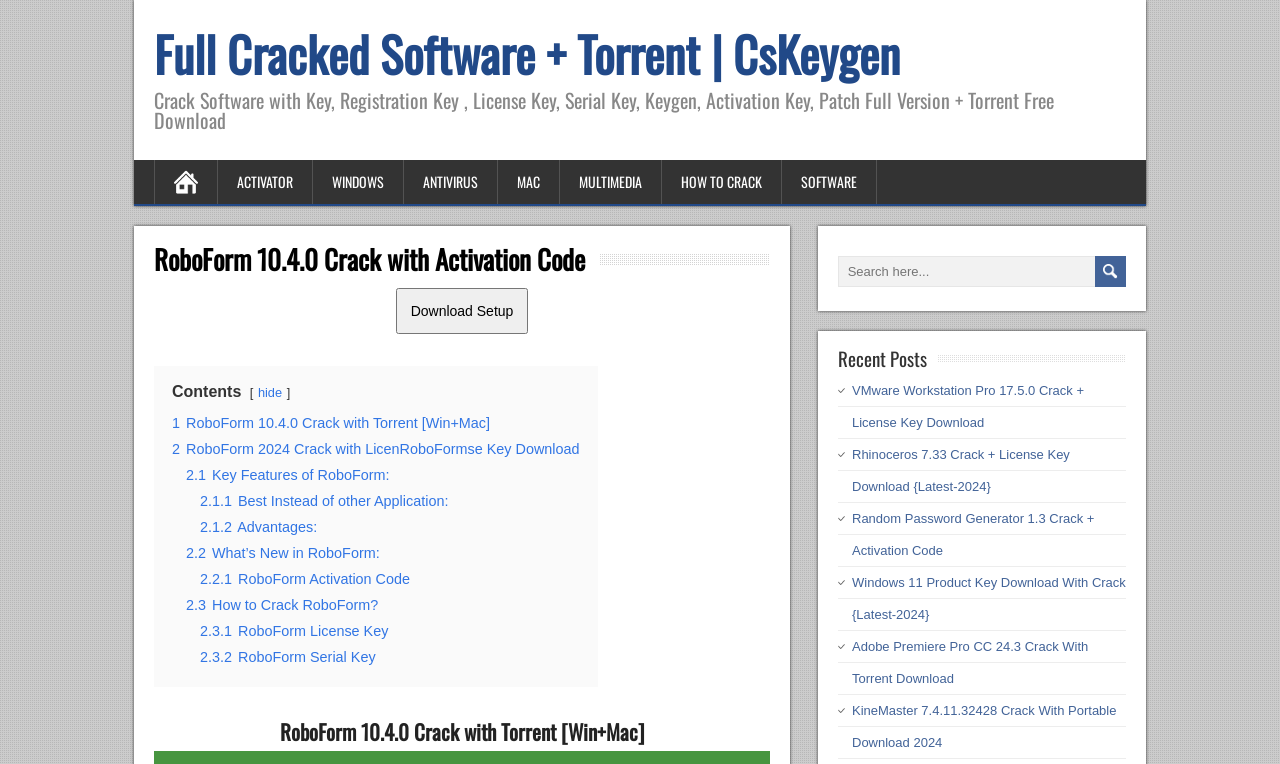Identify the bounding box coordinates for the region to click in order to carry out this instruction: "View RoboForm 10.4.0 Crack with Torrent". Provide the coordinates using four float numbers between 0 and 1, formatted as [left, top, right, bottom].

[0.134, 0.543, 0.383, 0.564]